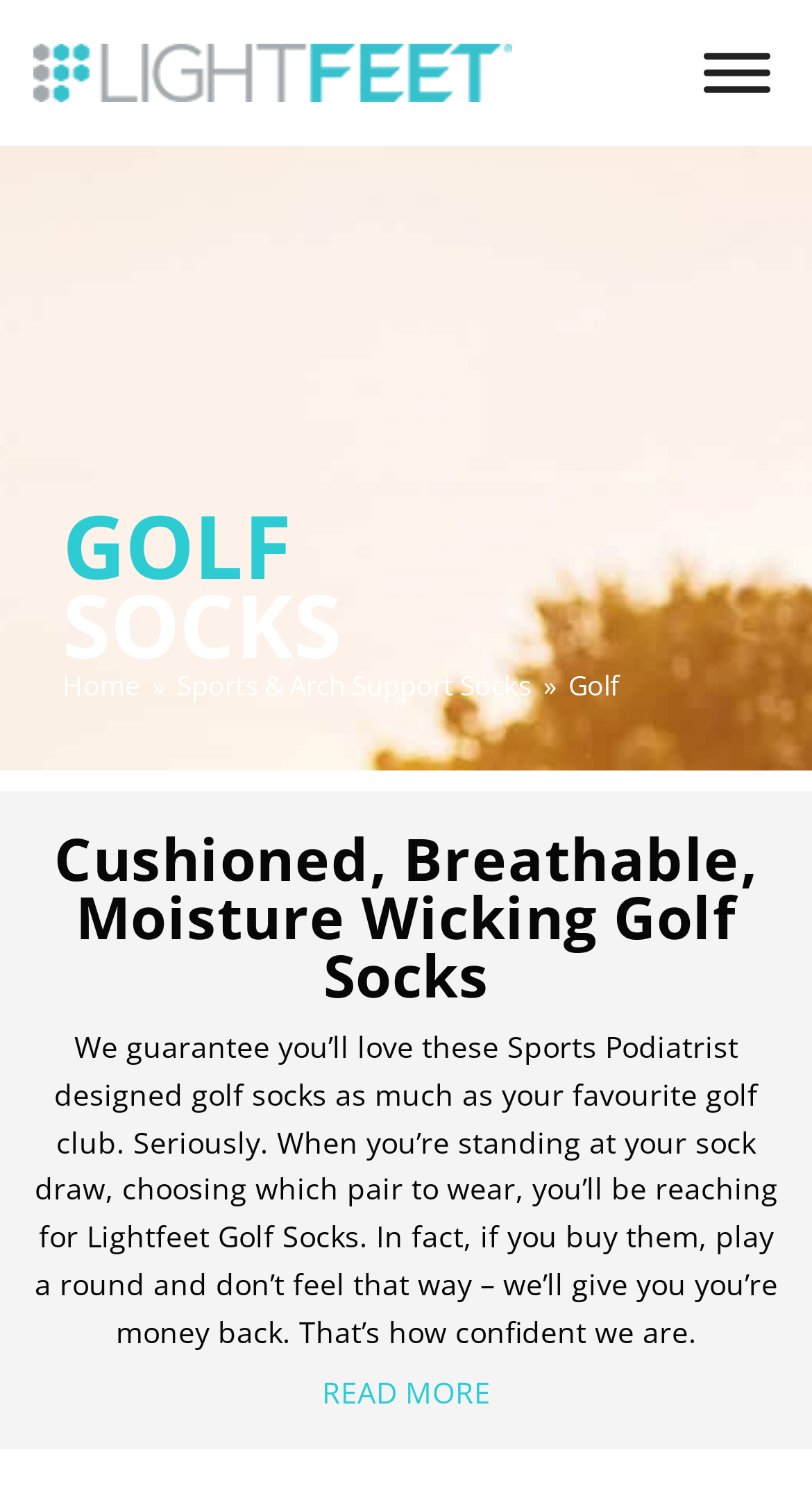Respond with a single word or phrase:
What is the main category of products on this website?

Golf Socks